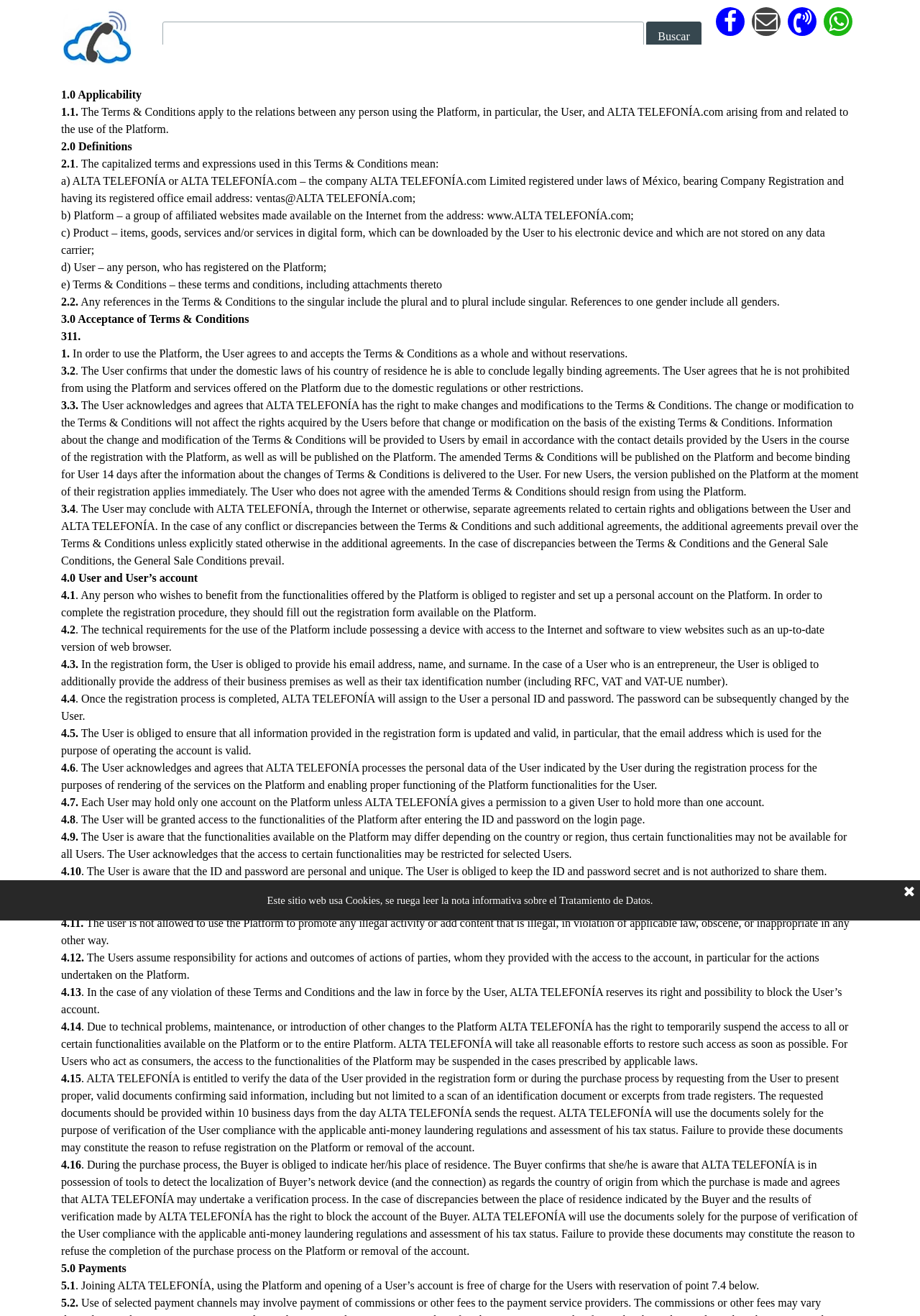Give a one-word or phrase response to the following question: What is the minimum age requirement to use the Platform?

Not specified